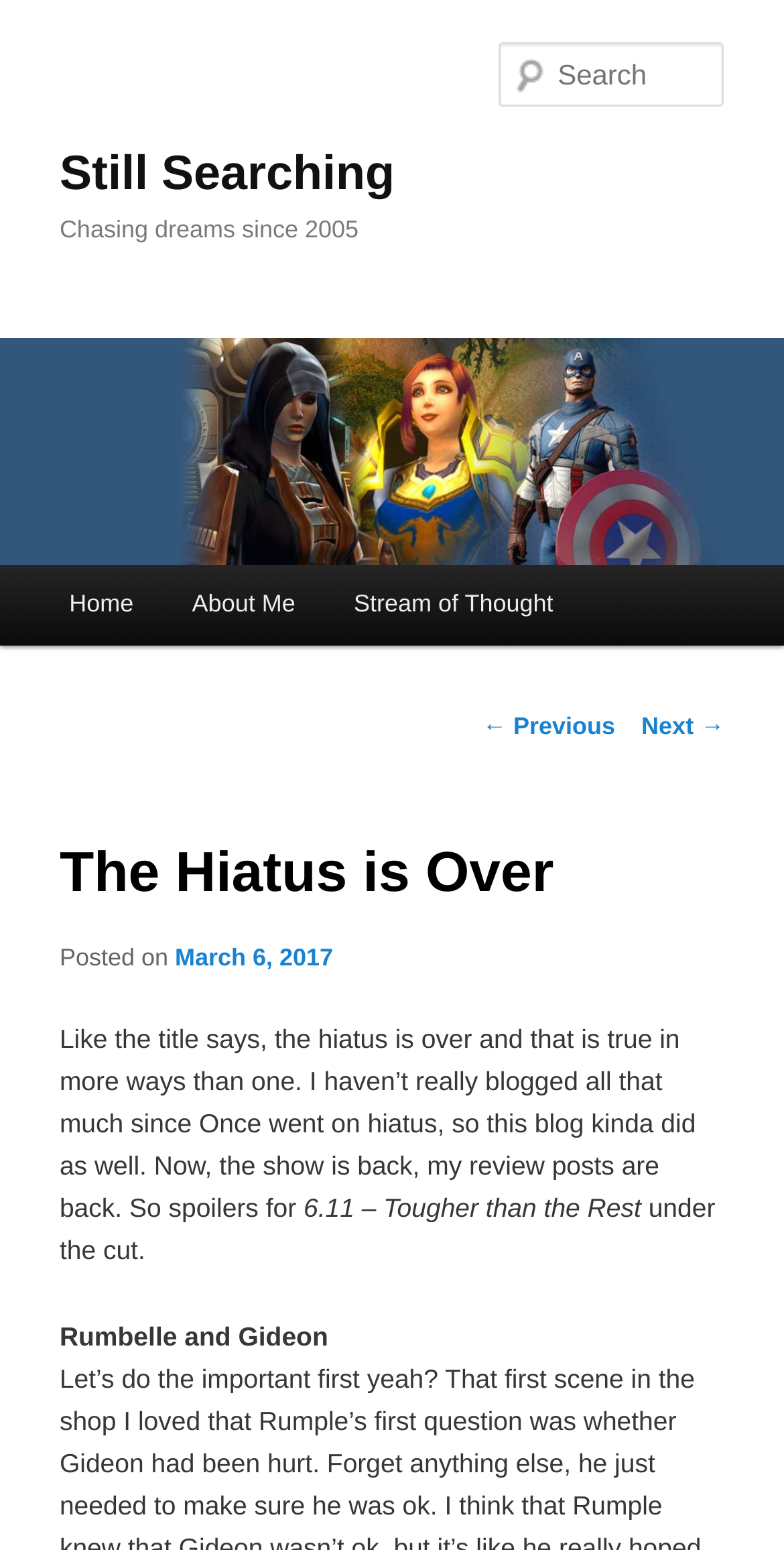What is the name of the blog?
Using the image, provide a concise answer in one word or a short phrase.

Still Searching